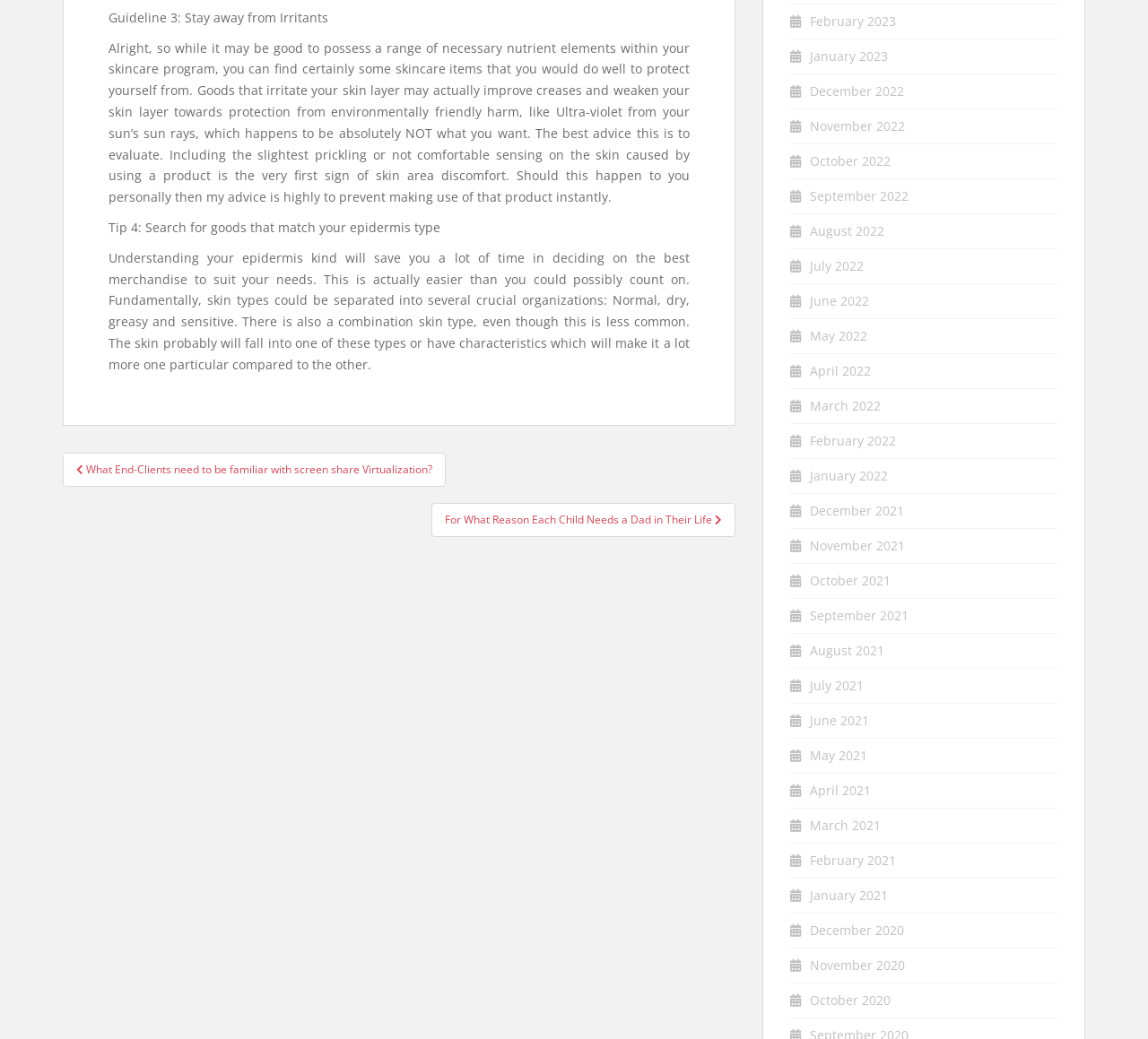Given the element description "April 2022" in the screenshot, predict the bounding box coordinates of that UI element.

[0.705, 0.349, 0.759, 0.365]